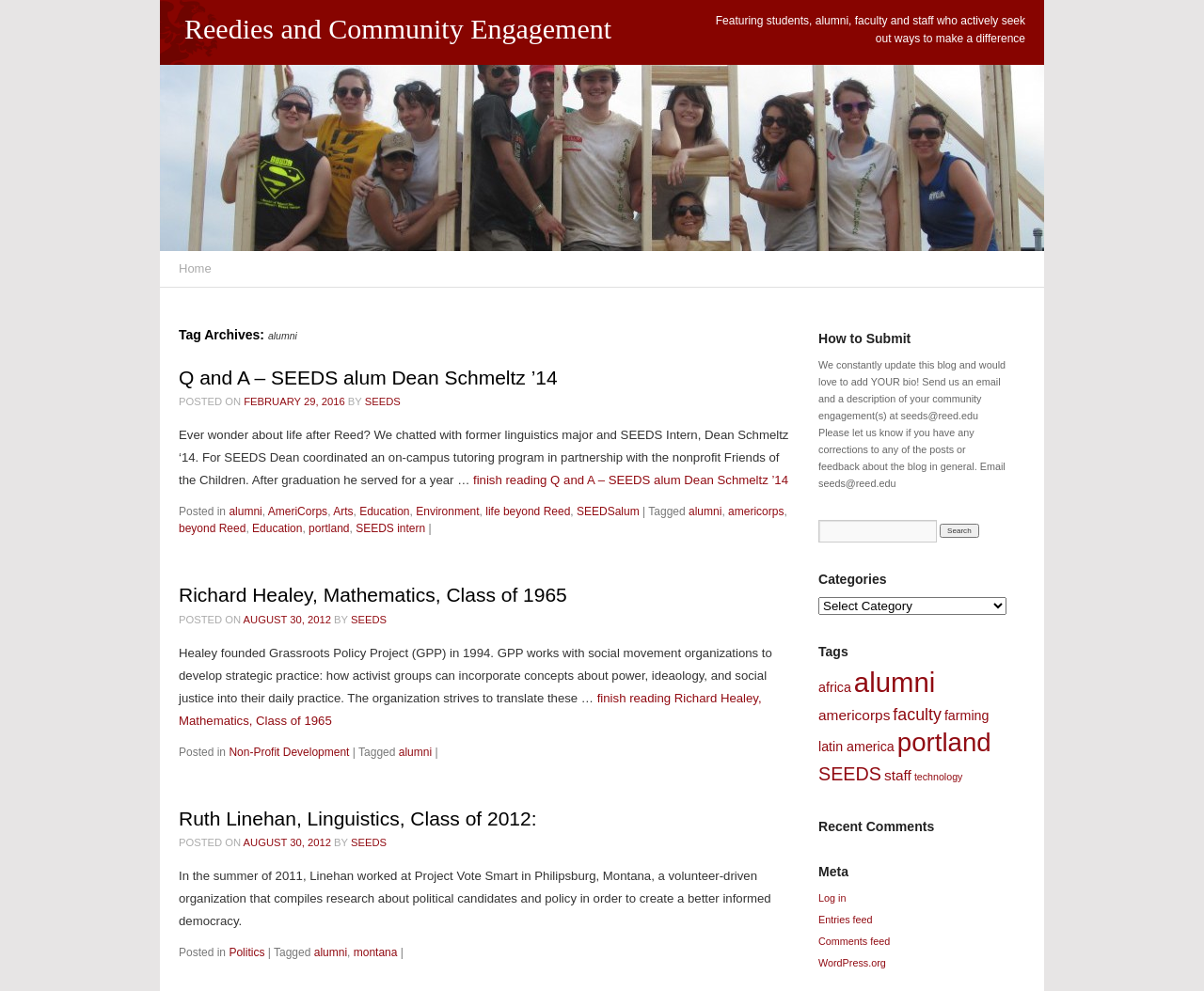Identify the bounding box coordinates of the part that should be clicked to carry out this instruction: "Read the post tagged with SEEDS".

[0.148, 0.432, 0.655, 0.492]